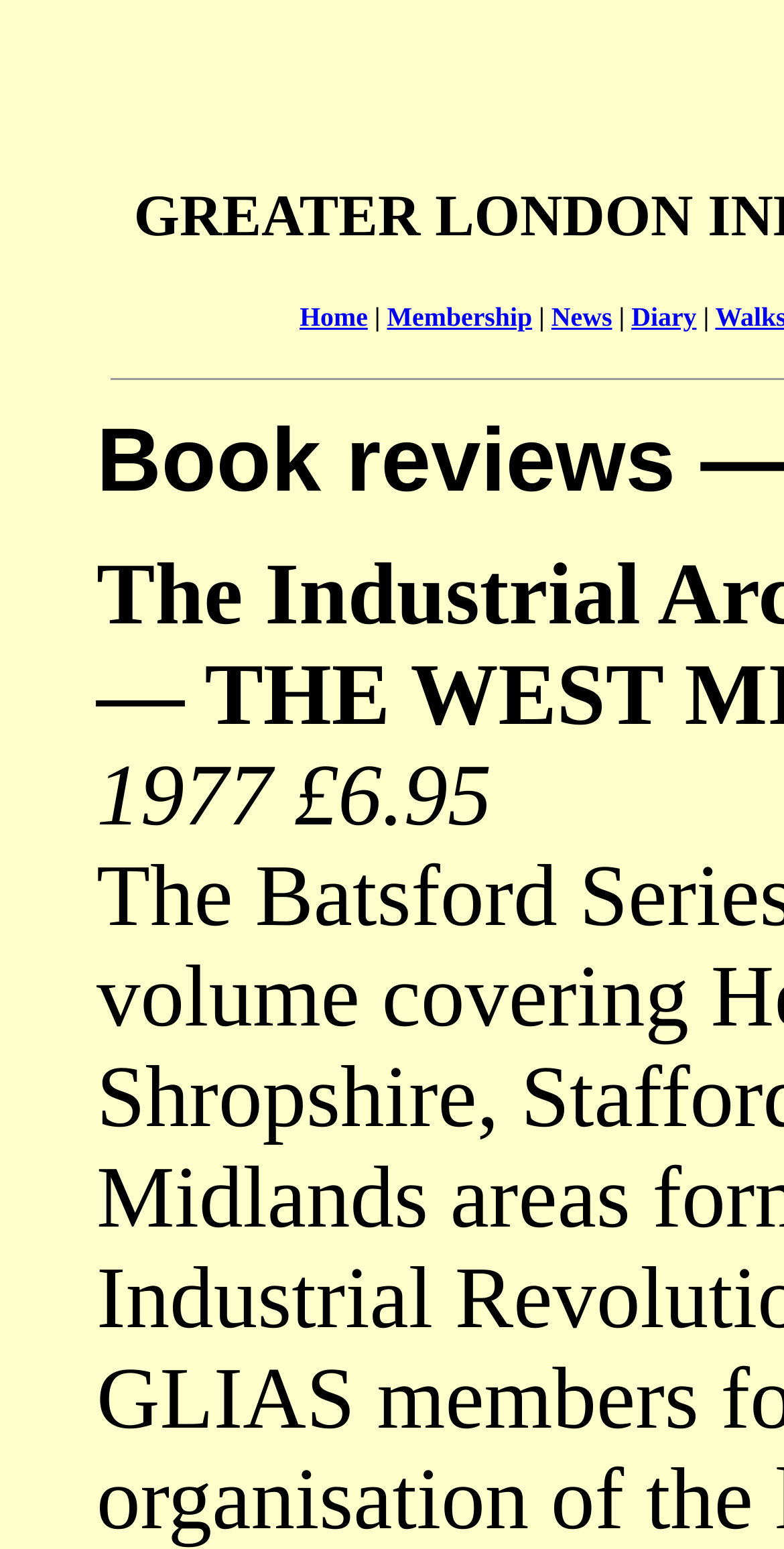Using floating point numbers between 0 and 1, provide the bounding box coordinates in the format (top-left x, top-left y, bottom-right x, bottom-right y). Locate the UI element described here: Membership

[0.494, 0.195, 0.679, 0.214]